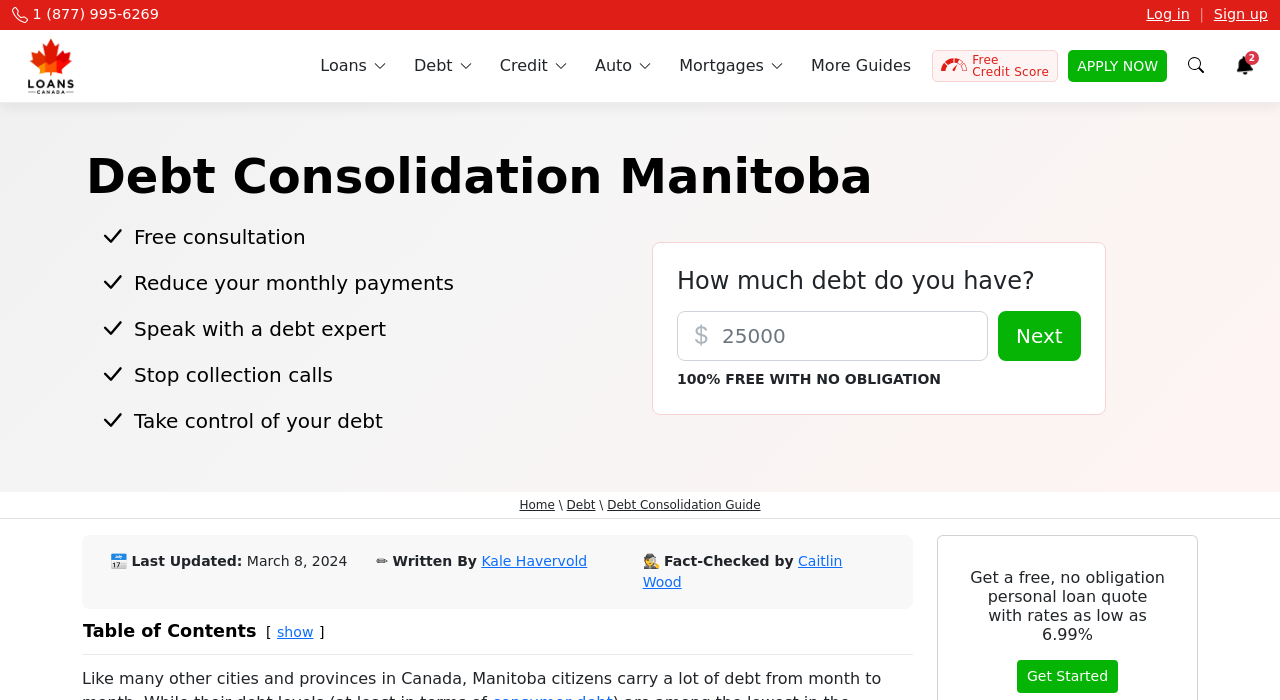Identify the bounding box coordinates of the area that should be clicked in order to complete the given instruction: "Get a free credit score". The bounding box coordinates should be four float numbers between 0 and 1, i.e., [left, top, right, bottom].

[0.728, 0.071, 0.827, 0.117]